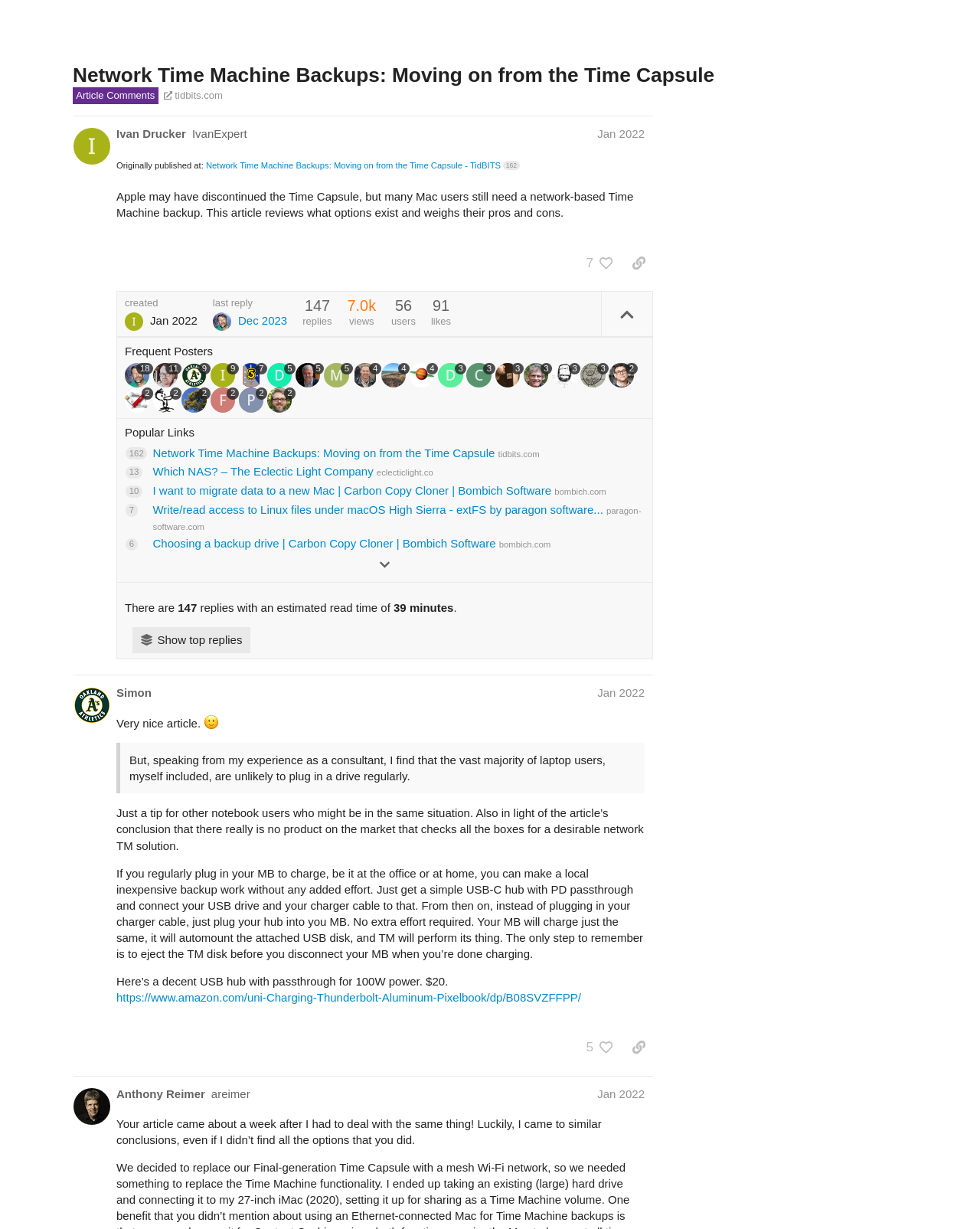Locate the bounding box coordinates of the area that needs to be clicked to fulfill the following instruction: "Log in". The coordinates should be in the format of four float numbers between 0 and 1, namely [left, top, right, bottom].

[0.795, 0.011, 0.853, 0.029]